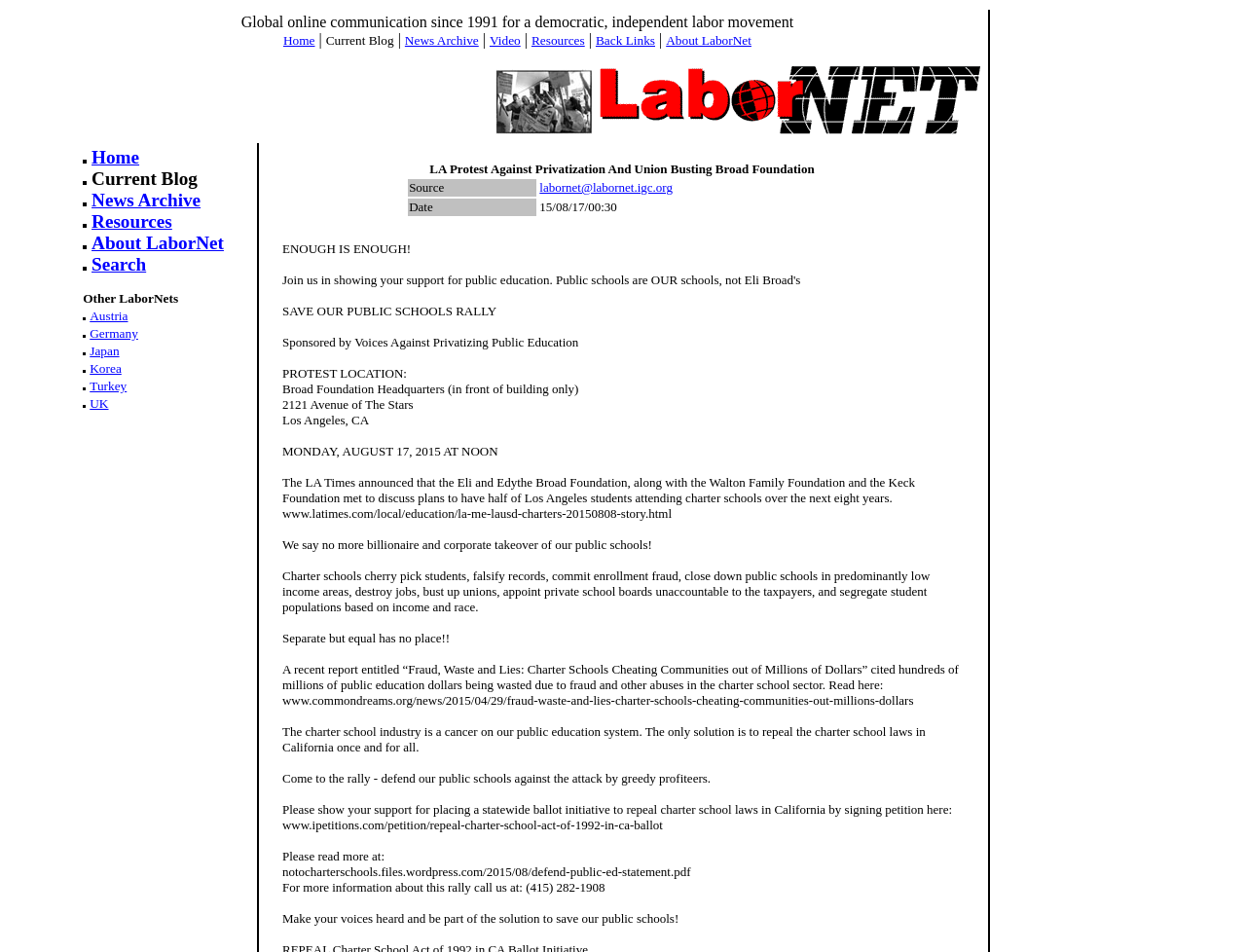What is the location of the rally?
Answer the question with just one word or phrase using the image.

Broad Foundation Headquarters